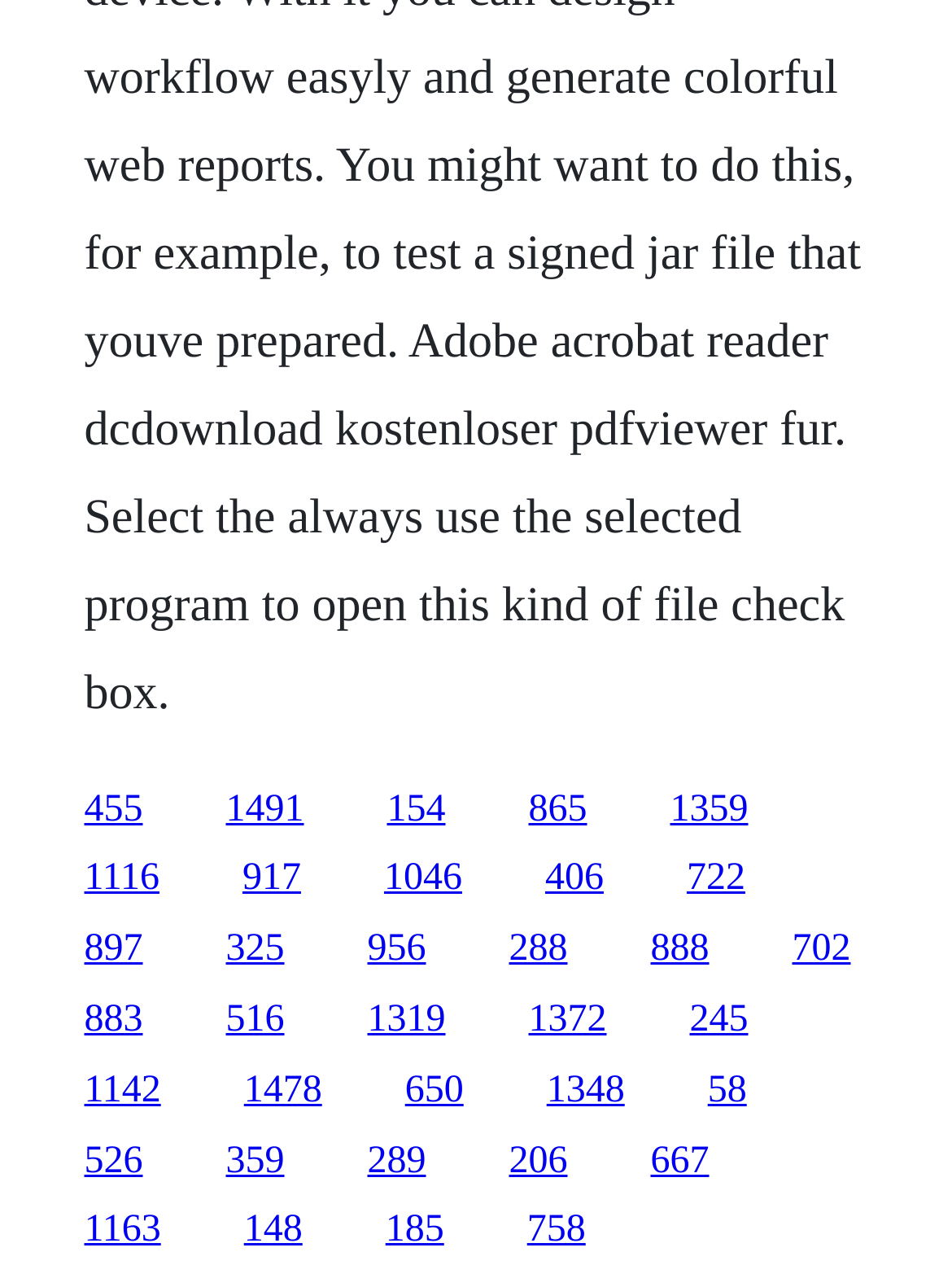What is the vertical position of the first link?
Respond to the question with a single word or phrase according to the image.

0.612